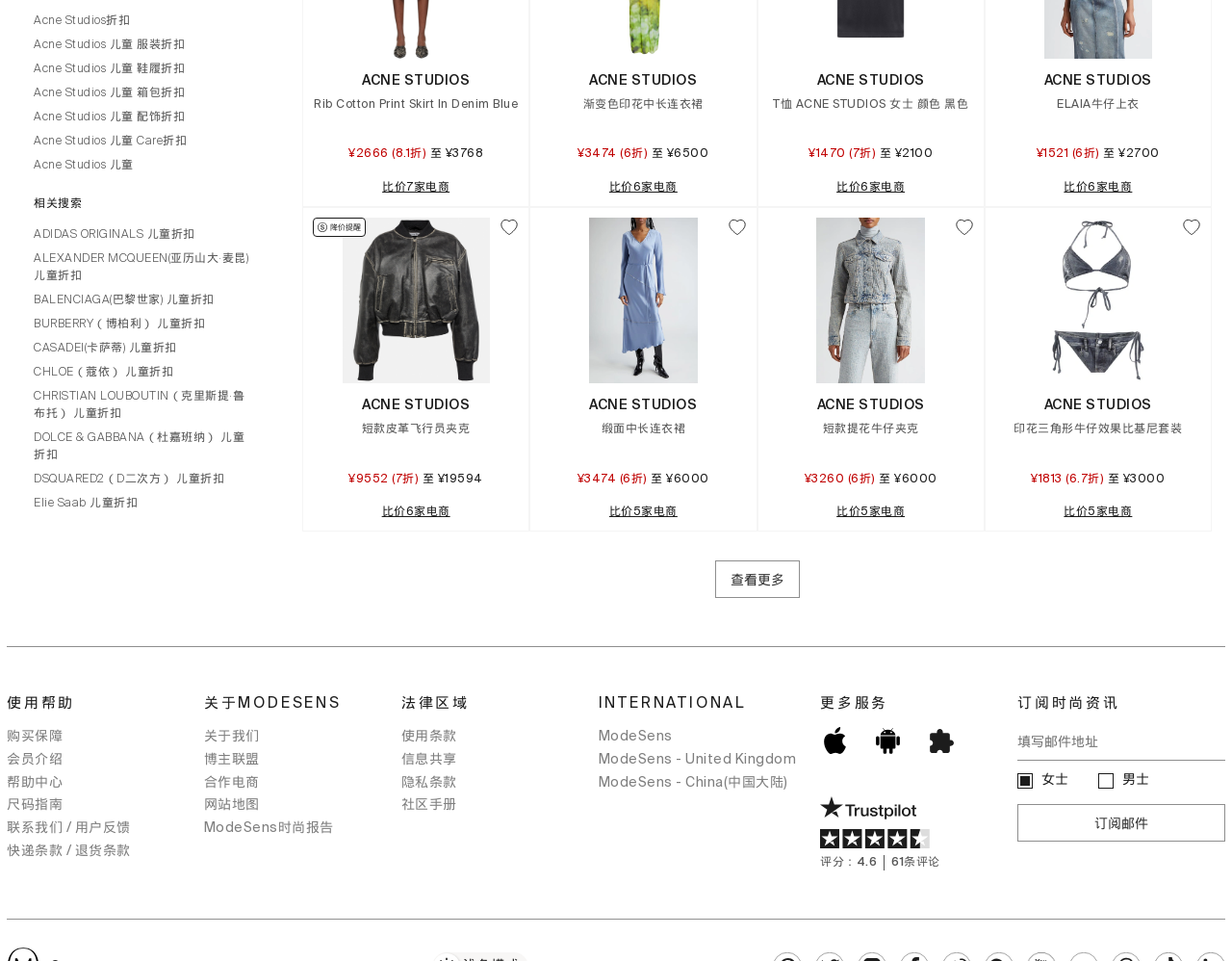Using the provided element description "Acne Studios折扣", determine the bounding box coordinates of the UI element.

[0.027, 0.013, 0.207, 0.031]